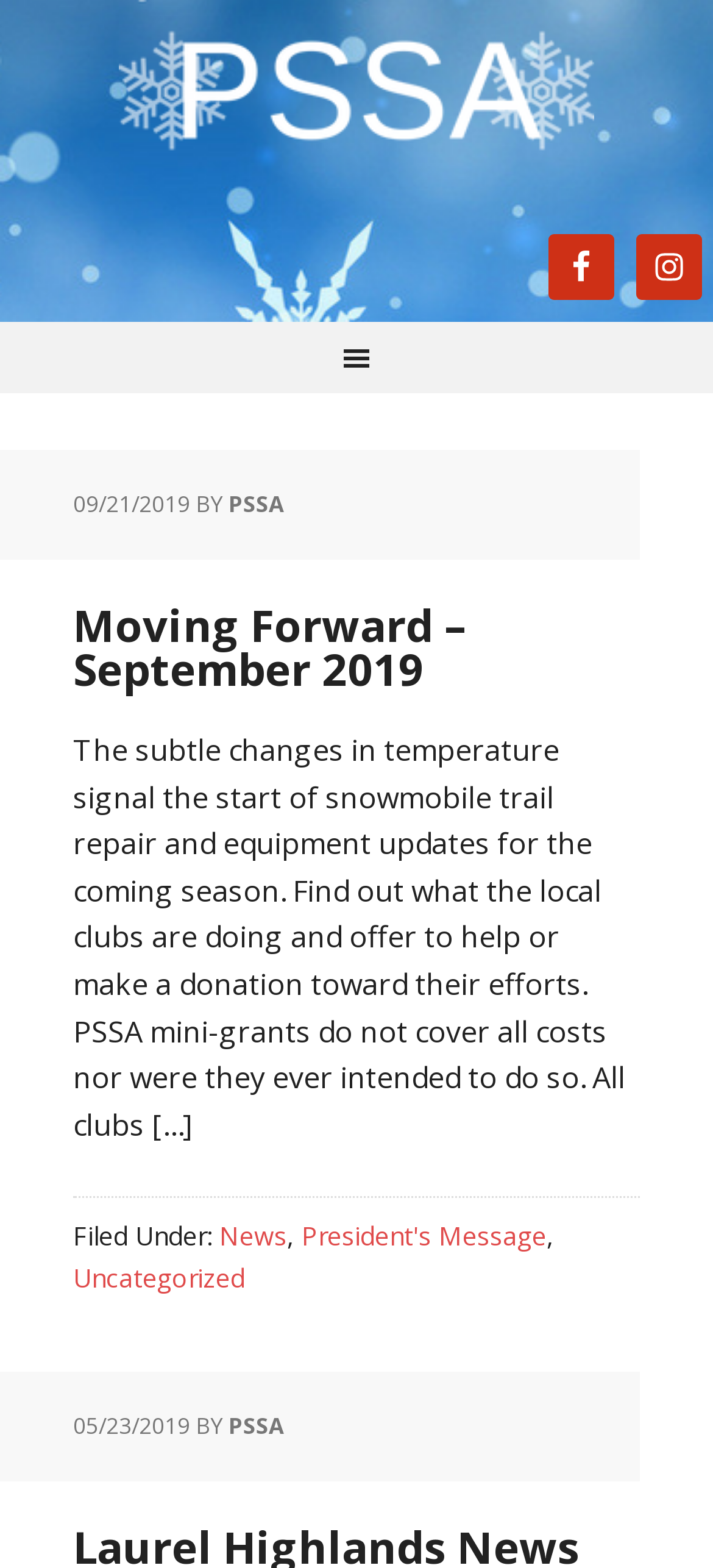Please find the bounding box coordinates of the element's region to be clicked to carry out this instruction: "go to PA State Snowmobile Association homepage".

[0.167, 0.0, 0.833, 0.117]